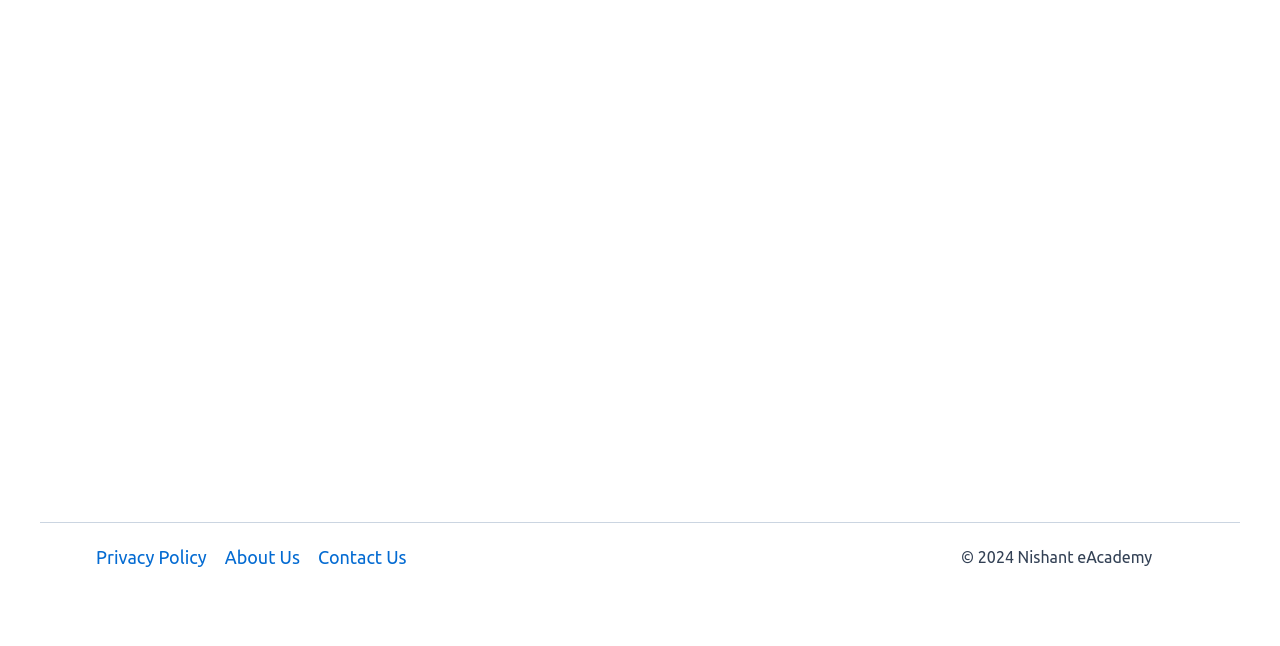For the element described, predict the bounding box coordinates as (top-left x, top-left y, bottom-right x, bottom-right y). All values should be between 0 and 1. Element description: Contact Us

[0.241, 0.841, 0.318, 0.887]